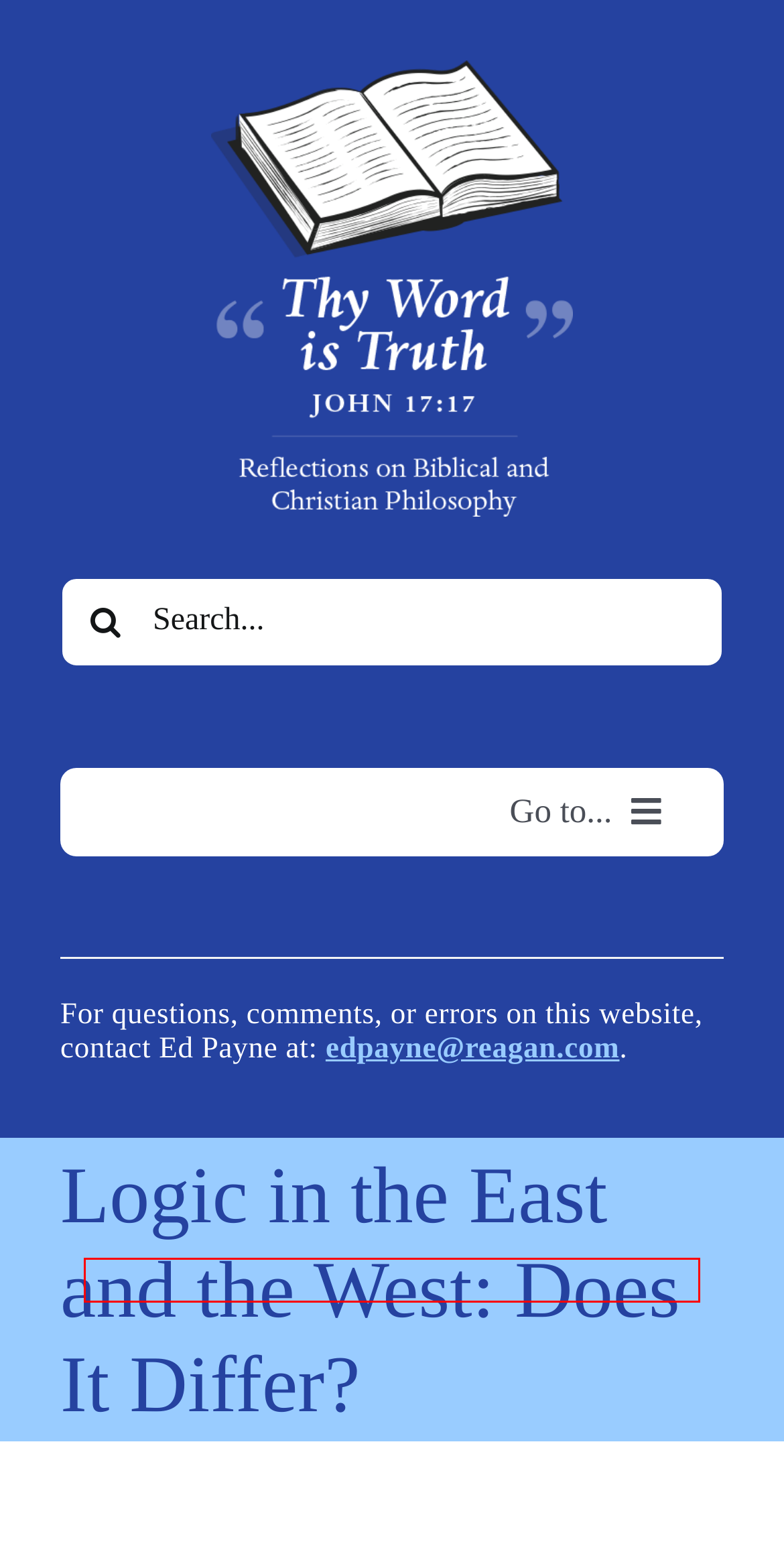You are given a webpage screenshot where a red bounding box highlights an element. Determine the most fitting webpage description for the new page that loads after clicking the element within the red bounding box. Here are the candidates:
A. Site Map - BiblicalPhilosophy.org
B. Biblical Medical Ethics, Inc. – Promote medical ethics that are soundly rooted in Biblical truth
C. Inescapable Truths - BiblicalPhilosophy.org
D. Glossary (Dictionary) of Biblical and Christian Philosophy - BiblicalPhilosophy.org
E. New Posts - BiblicalPhilosophy.org
F. Quick Hitters: Pensées - BiblicalPhilosophy.org
G. Bible Texts and Philosophy - BiblicalPhilosophy.org
H. How Is This Site Different? - BiblicalPhilosophy.org

C